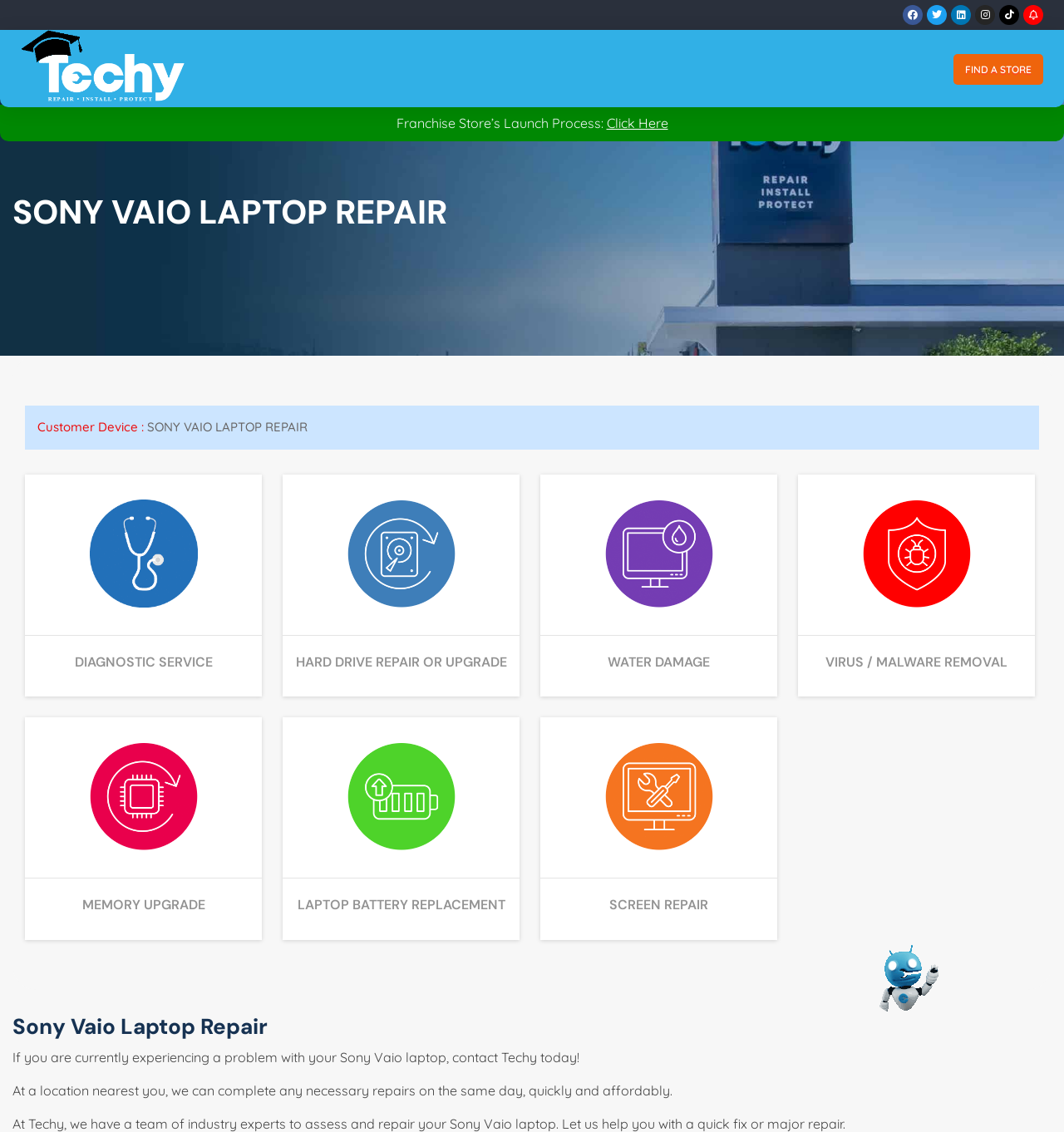Provide the bounding box coordinates of the HTML element this sentence describes: "SCREEN REPAIR". The bounding box coordinates consist of four float numbers between 0 and 1, i.e., [left, top, right, bottom].

[0.508, 0.634, 0.73, 0.818]